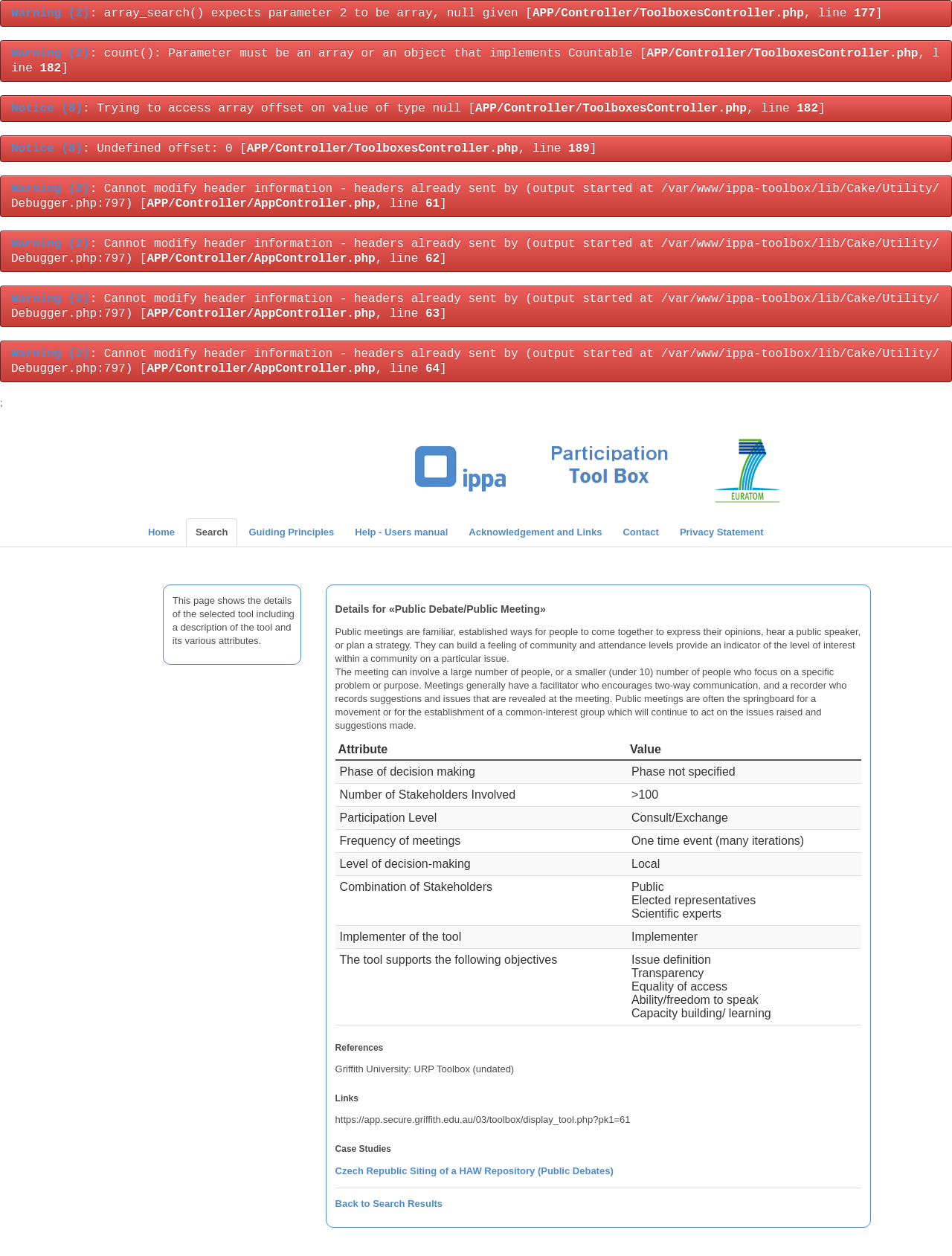Determine the bounding box coordinates of the clickable region to follow the instruction: "Click on the 'Guiding Principles' link".

[0.251, 0.413, 0.361, 0.435]